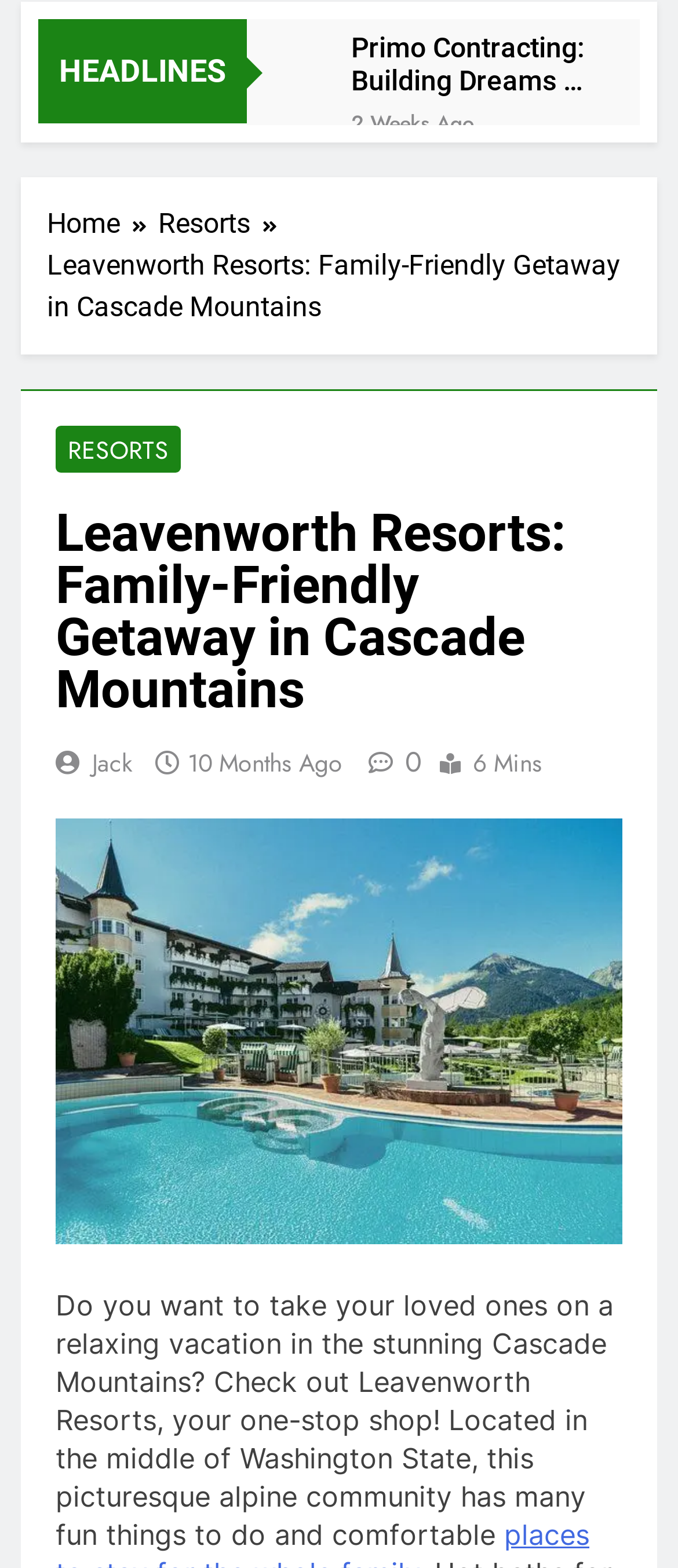Bounding box coordinates must be specified in the format (top-left x, top-left y, bottom-right x, bottom-right y). All values should be floating point numbers between 0 and 1. What are the bounding box coordinates of the UI element described as: Home

[0.069, 0.13, 0.233, 0.156]